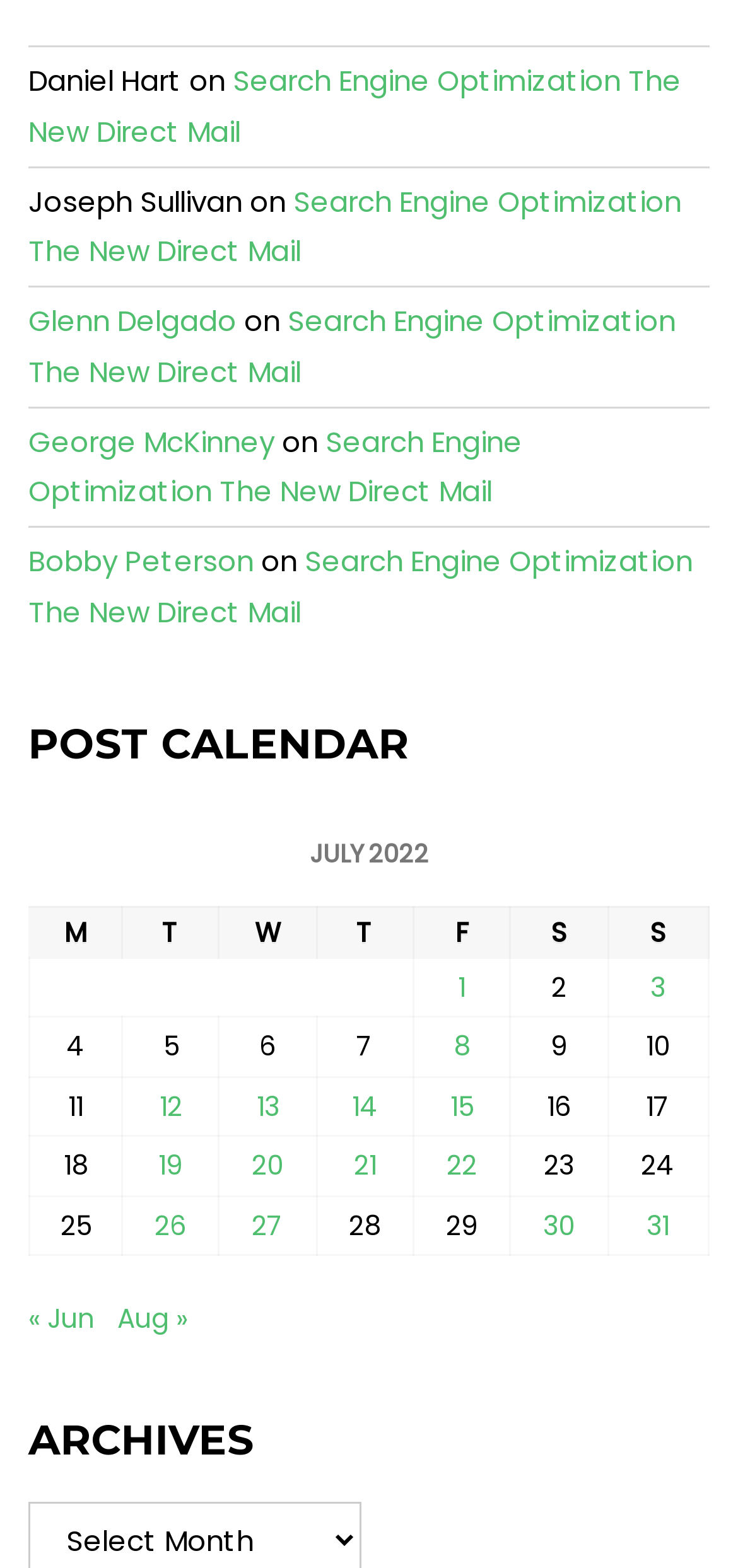Given the following UI element description: "31", find the bounding box coordinates in the webpage screenshot.

[0.876, 0.769, 0.907, 0.793]